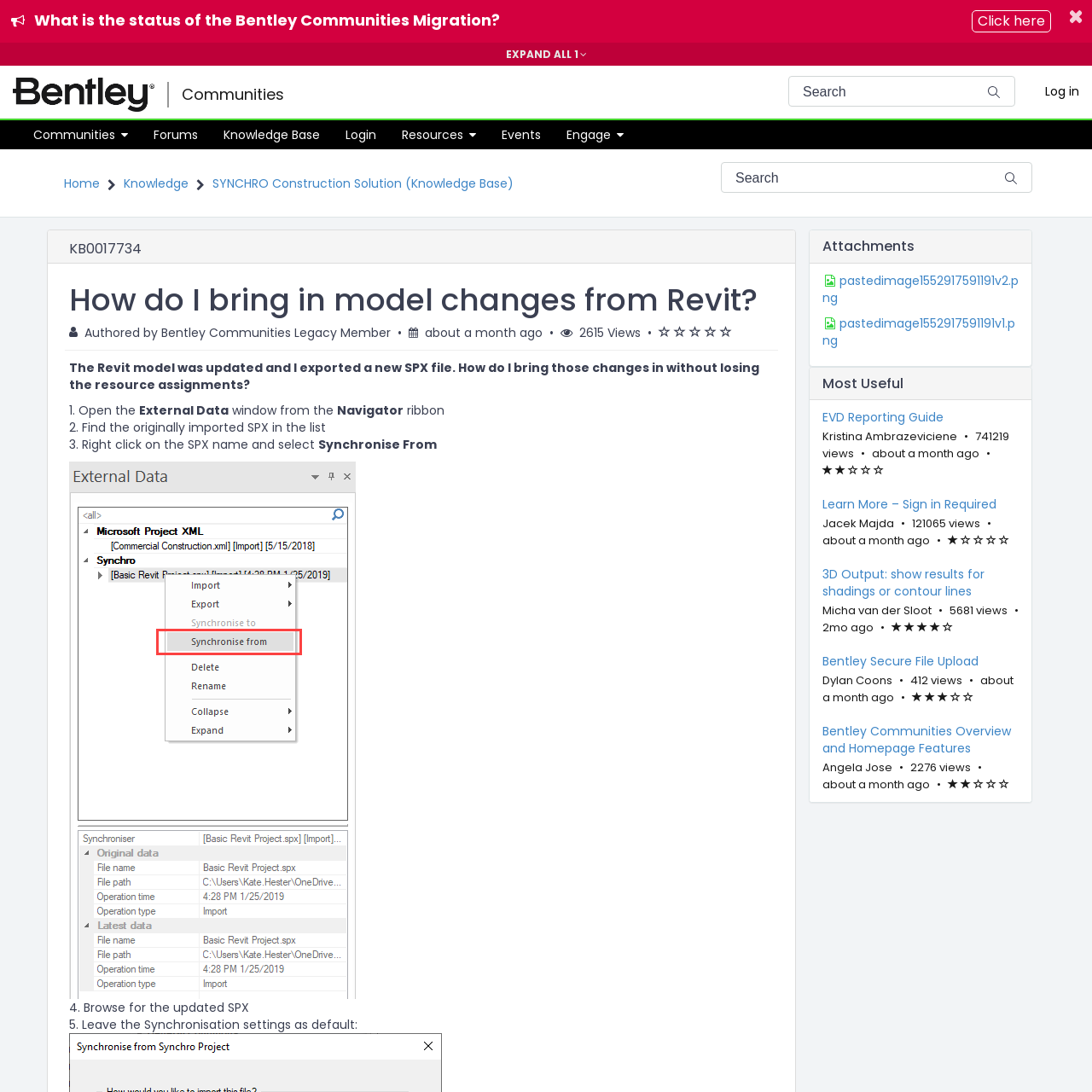Please find the bounding box for the UI element described by: "Resources".

[0.356, 0.116, 0.448, 0.131]